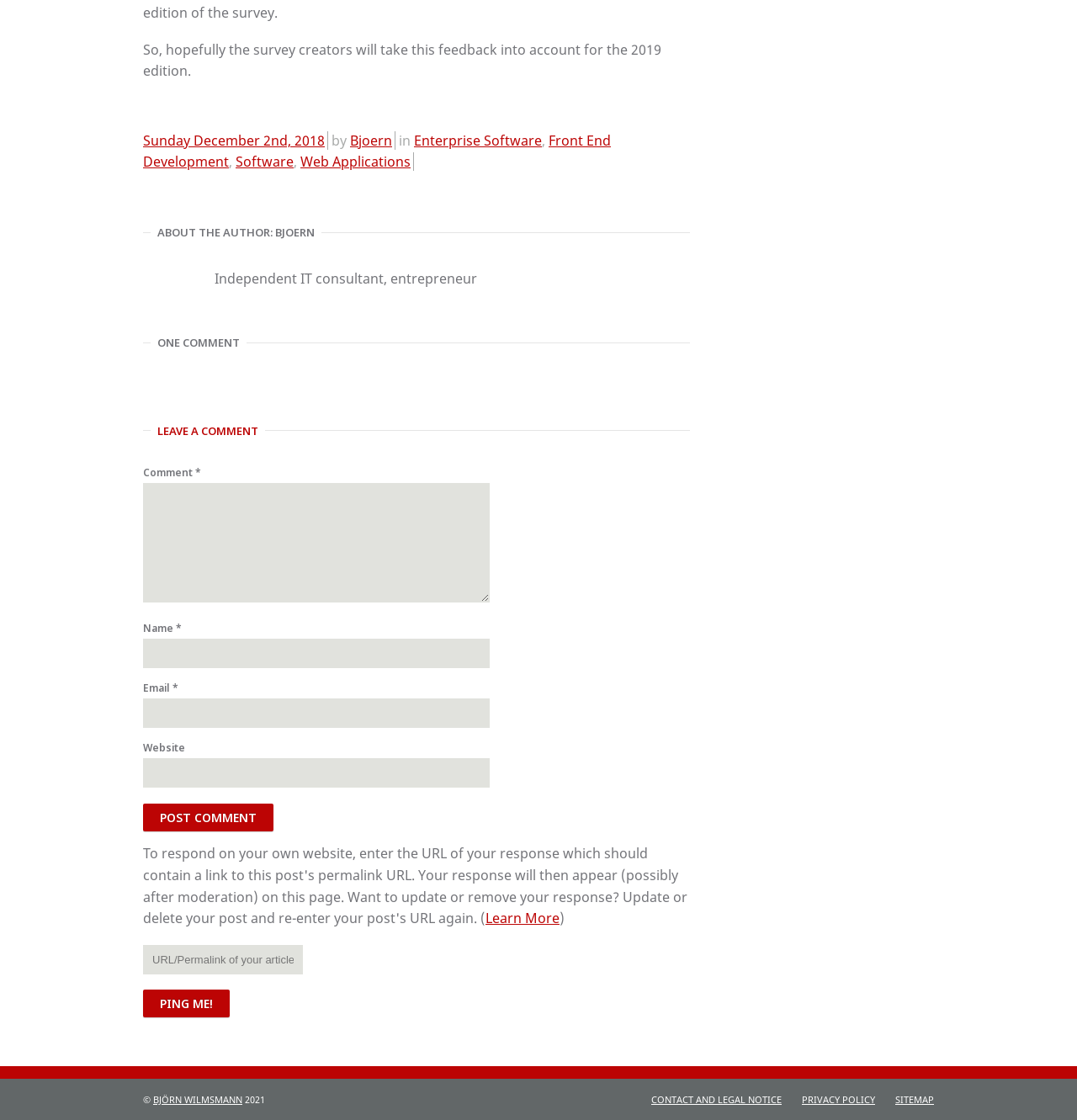How many textboxes are there for commenting?
Based on the image, provide a one-word or brief-phrase response.

4